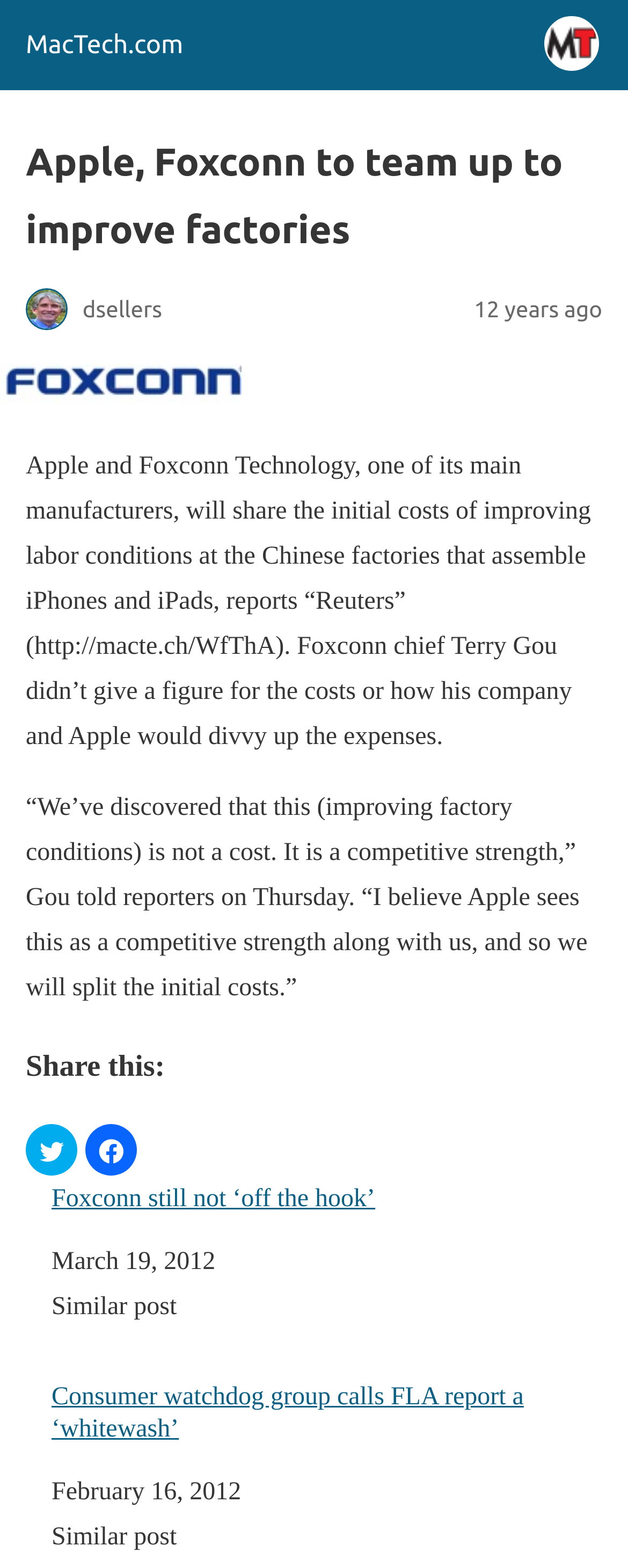What is the relationship between the report and Foxconn?
Give a single word or phrase as your answer by examining the image.

Foxconn is the subject